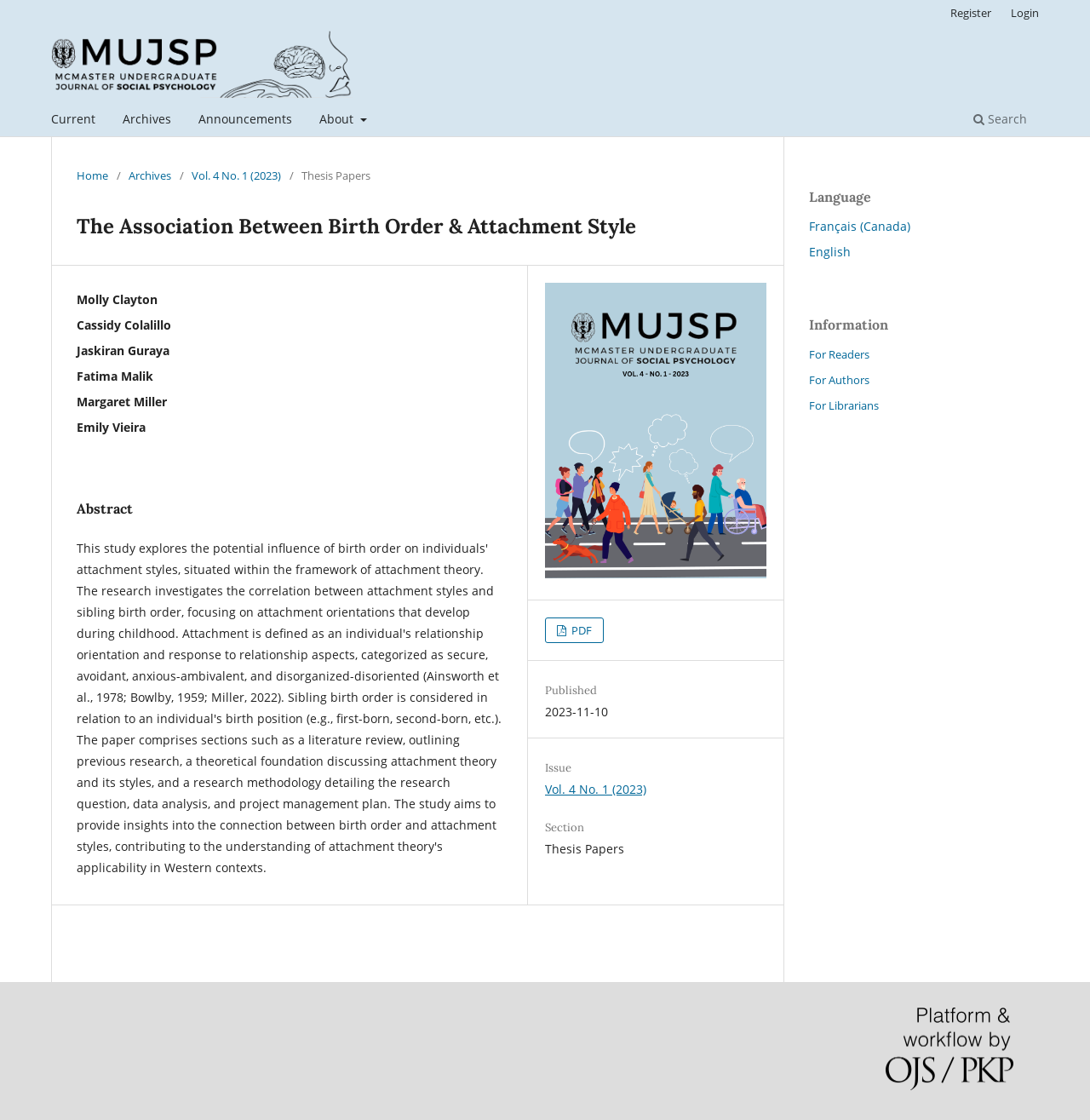What is the language of the webpage?
Carefully analyze the image and provide a detailed answer to the question.

I found the answer by looking at the sidebar on the right-hand side of the webpage, where the language options are displayed.